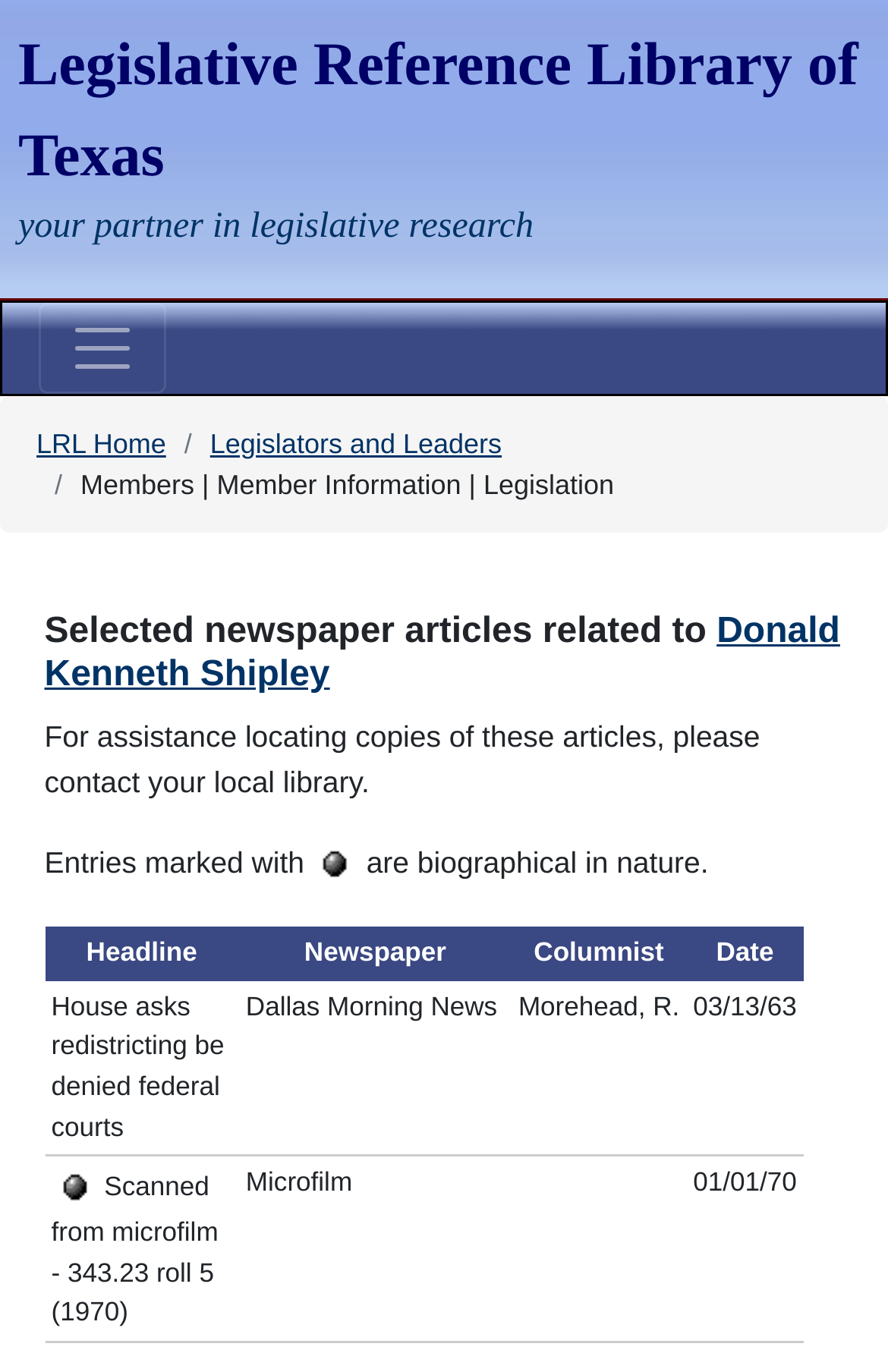Please answer the following question using a single word or phrase: What is indicated by the symbol in the webpage?

Biographical in nature